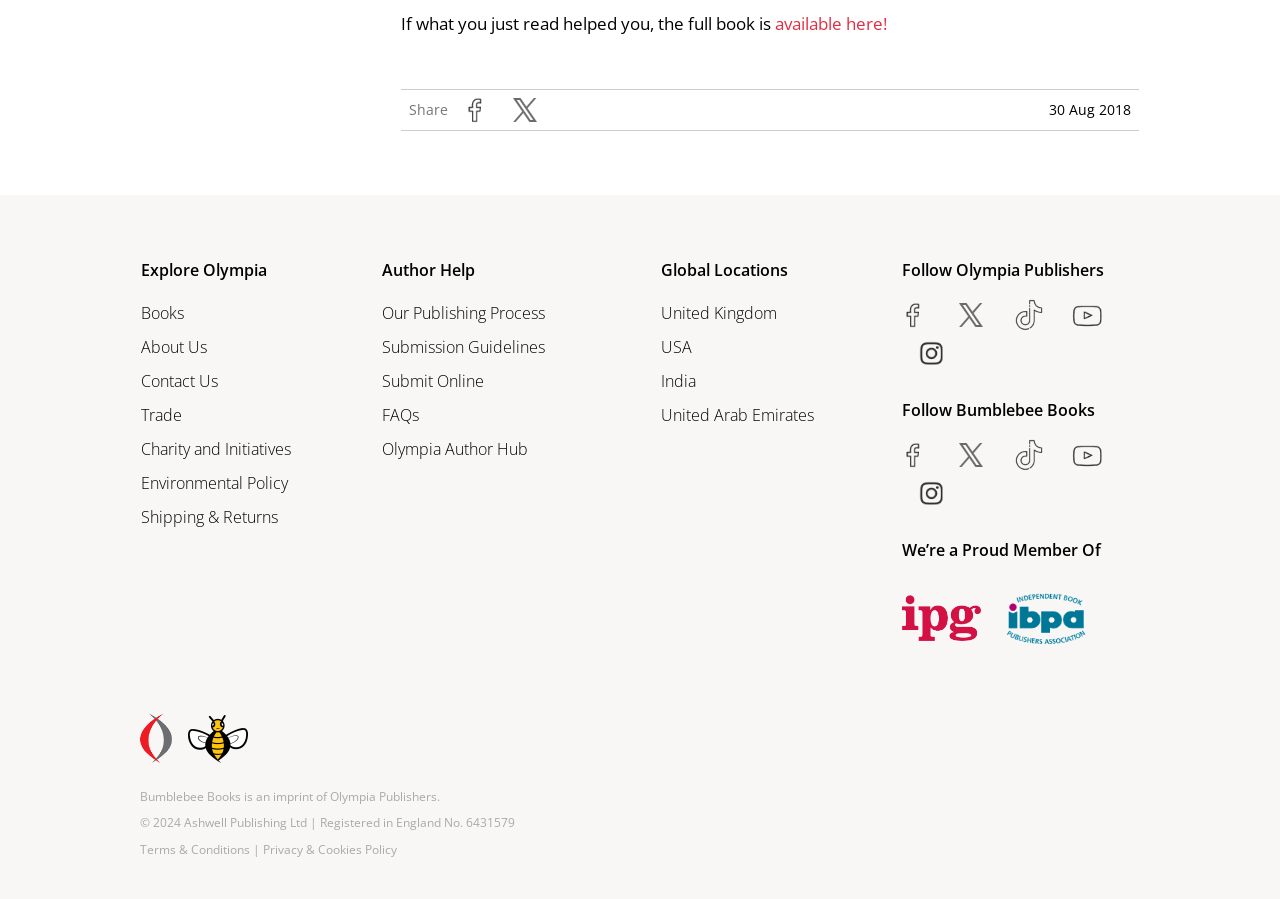How many social media links are available for Olympia Publishers?
Use the image to give a comprehensive and detailed response to the question.

I counted the social media links for Olympia Publishers, and there are four: Facebook, Twitter, TikTok, and another one with an unknown icon.